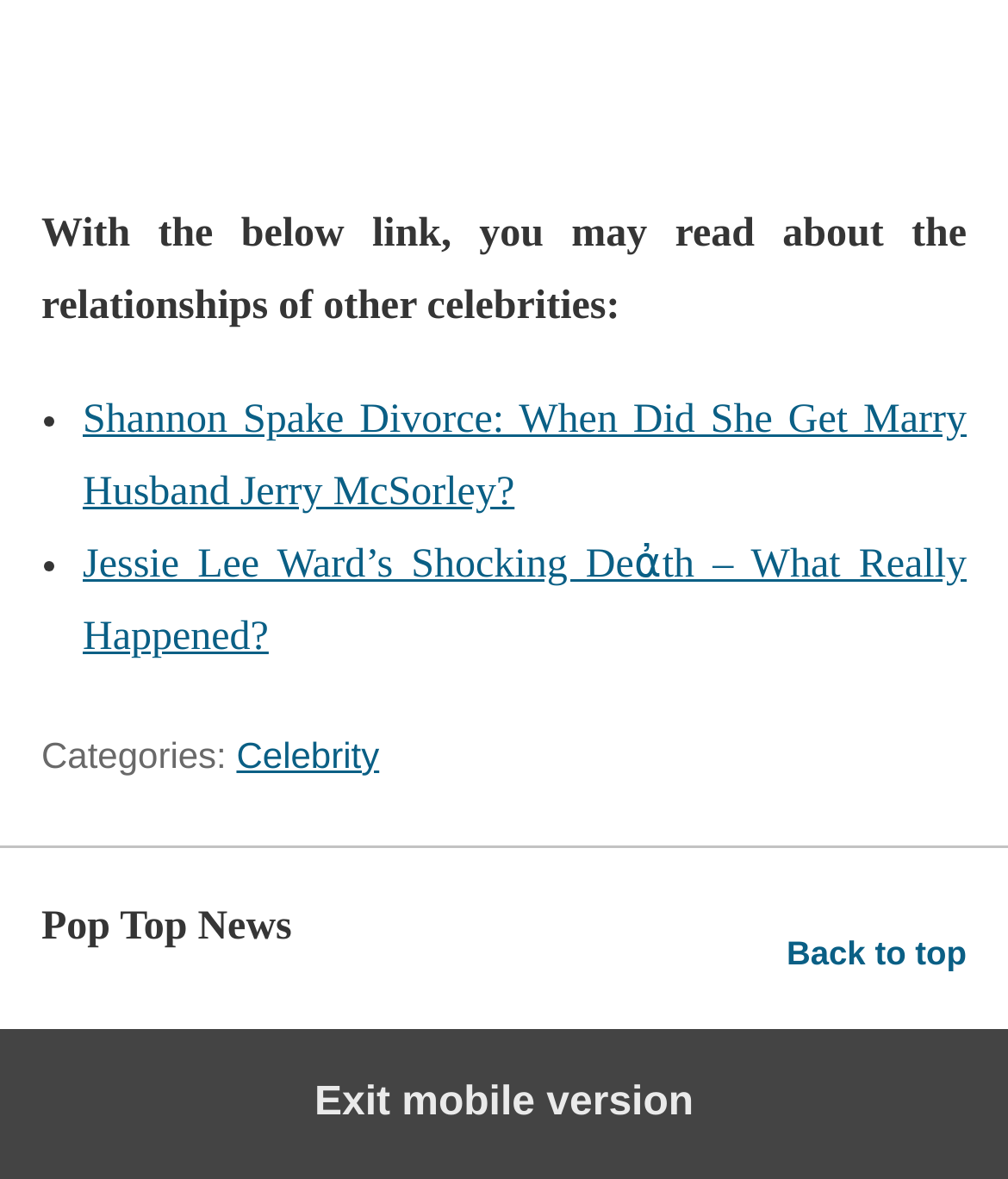What is the topic of the first link?
Please ensure your answer is as detailed and informative as possible.

The first link on the webpage is 'Shannon Spake Divorce: When Did She Get Marry Husband Jerry McSorley?' which suggests that the topic of the link is Shannon Spake's divorce.